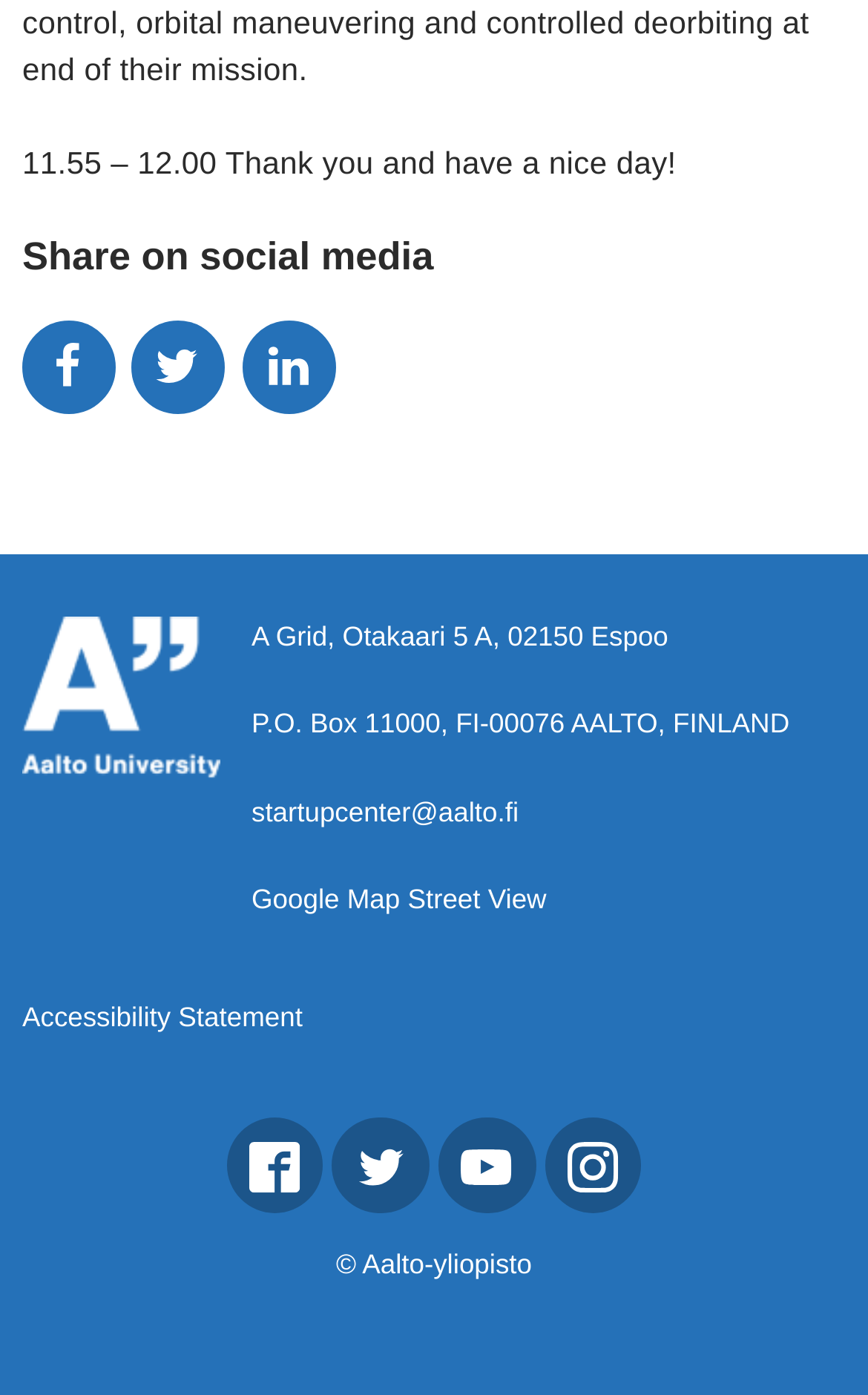Mark the bounding box of the element that matches the following description: "http://hdl.handle.net/10012/18165".

None